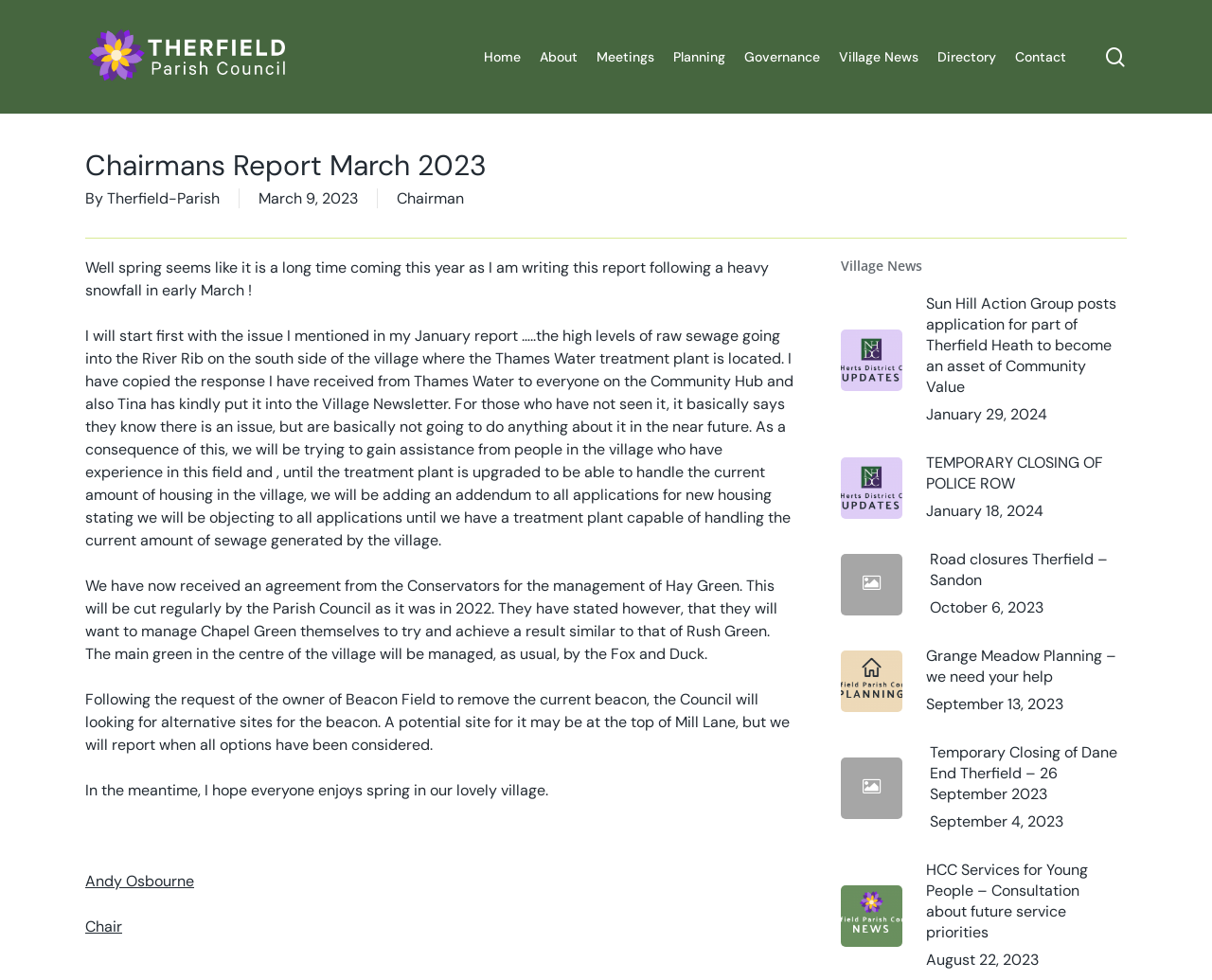Give a detailed explanation of the elements present on the webpage.

The webpage is the Chairmans Report for March 2023 of Therfield Parish Council. At the top, there is a search bar with a textbox and a "Close Search" link to the right. Below the search bar, there is a logo of Therfield Parish Council, which is an image, and a link to the council's homepage. 

To the right of the logo, there are seven navigation links: "Home", "About", "Meetings", "Planning", "Governance", "Village News", and "Directory". Below these links, there is a heading that reads "Chairmans Report March 2023". 

Under the heading, there is a report written by the Chairman, which starts with a mention of the delayed arrival of spring in 2023. The report discusses several issues, including the problem of raw sewage in the River Rib, the management of Hay Green, and the relocation of a beacon in Beacon Field. The report concludes with a message from the Chairman, Andy Osbourne.

Below the Chairman's report, there is a section titled "Village News", which contains five news articles with links to read more. Each article has a title, a date, and an image. The articles are about various topics, including an application for part of Therfield Heath to become an asset of Community Value, temporary road closures, and planning issues.